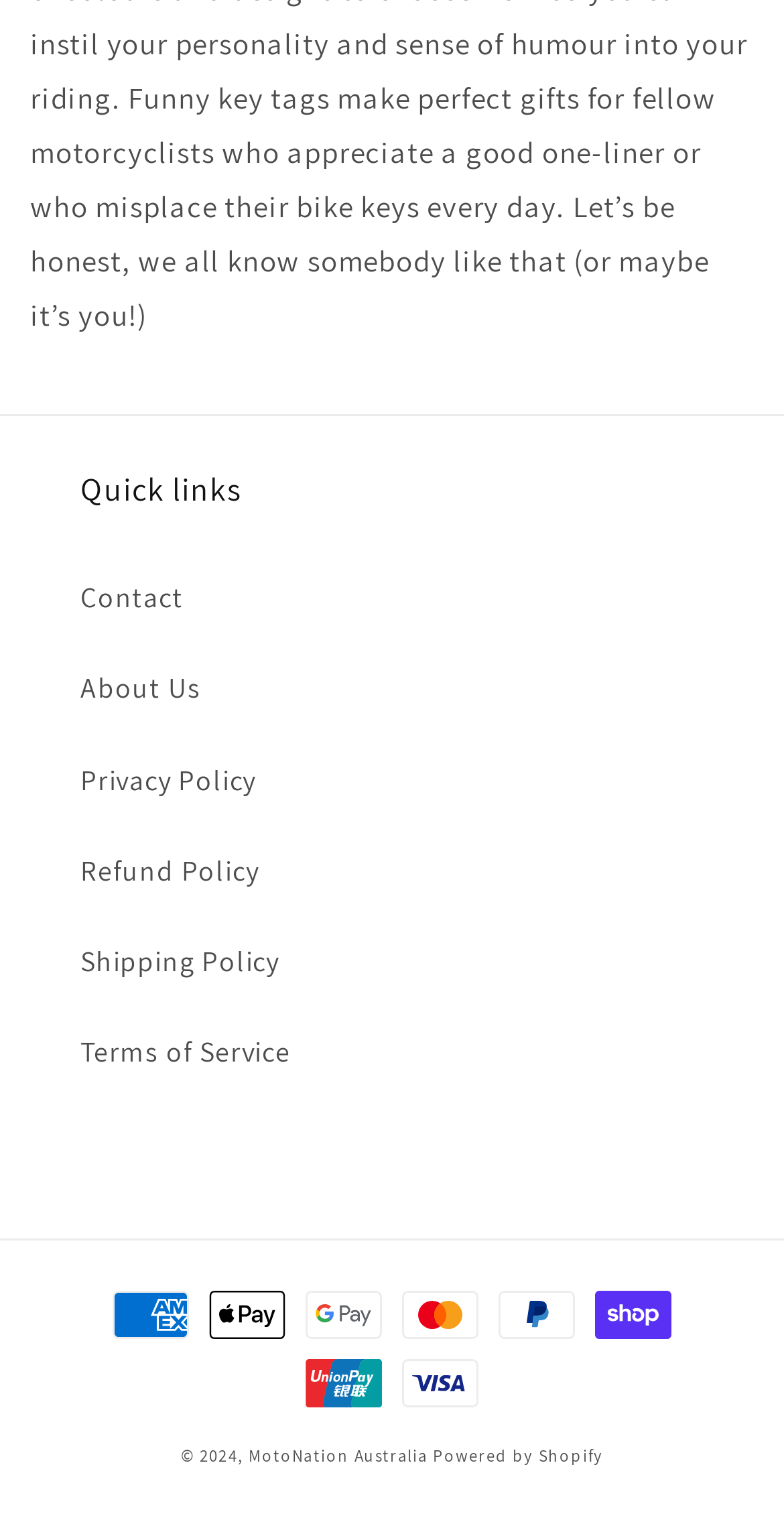Give a one-word or short-phrase answer to the following question: 
How many quick links are there?

6